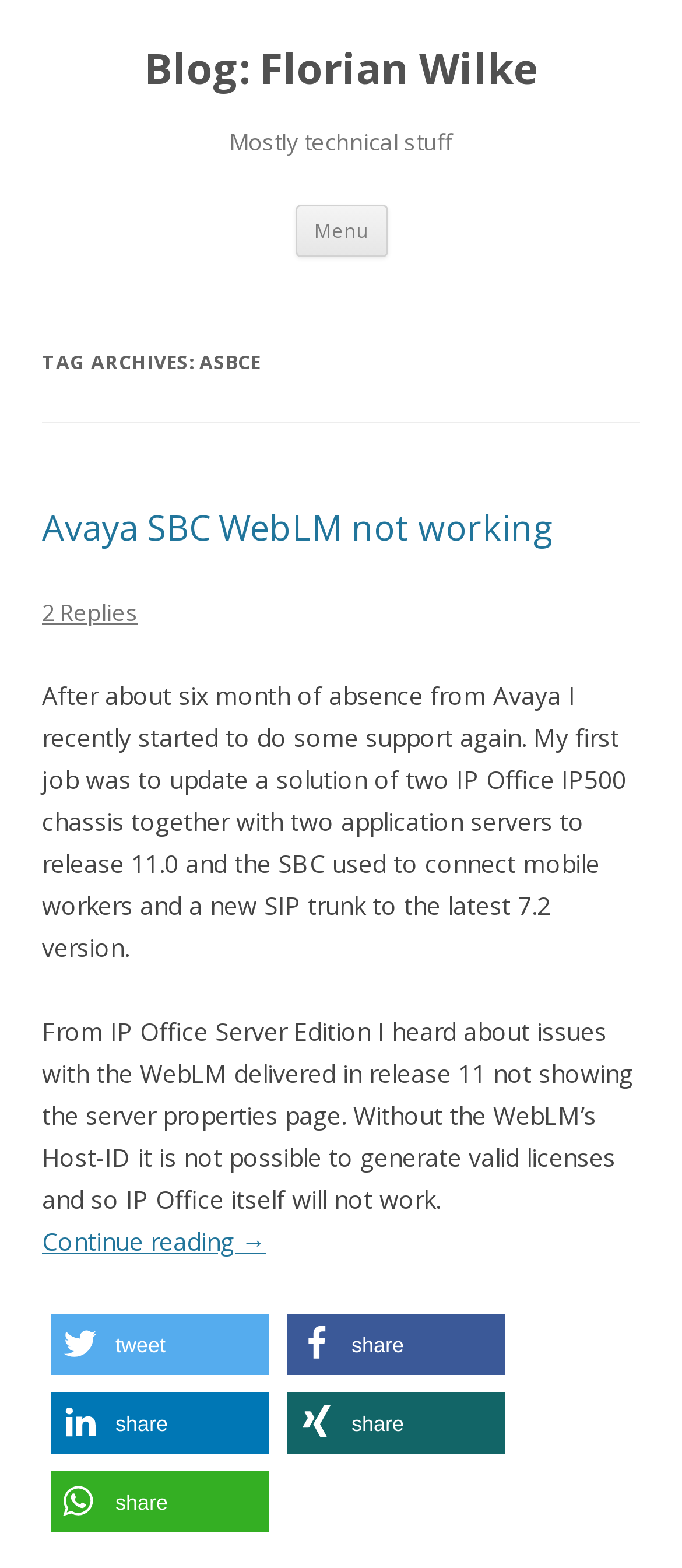Please find and report the bounding box coordinates of the element to click in order to perform the following action: "Share on Twitter". The coordinates should be expressed as four float numbers between 0 and 1, in the format [left, top, right, bottom].

[0.074, 0.837, 0.395, 0.876]